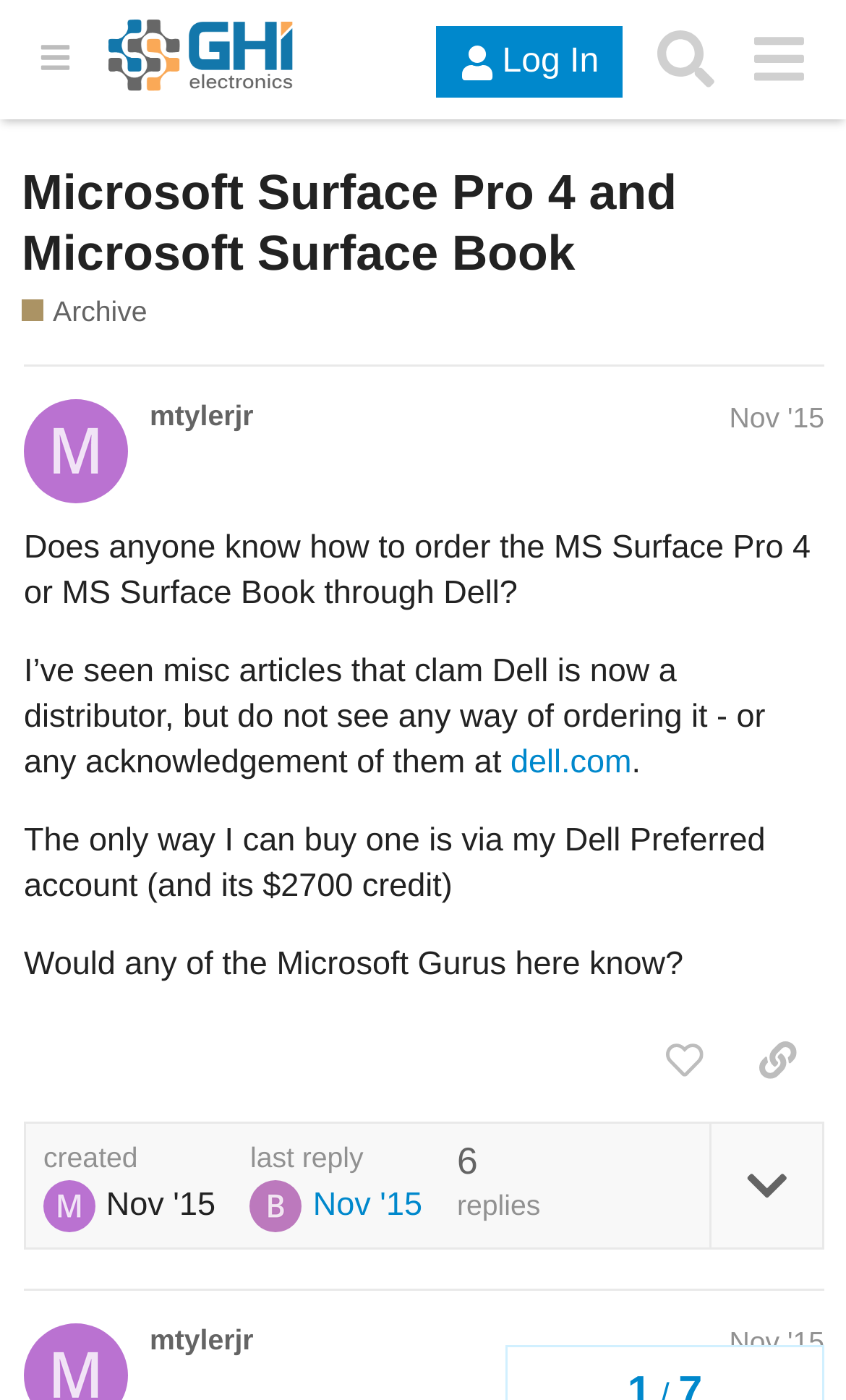Determine the bounding box coordinates for the region that must be clicked to execute the following instruction: "Copy a link to this post".

[0.864, 0.728, 0.974, 0.786]